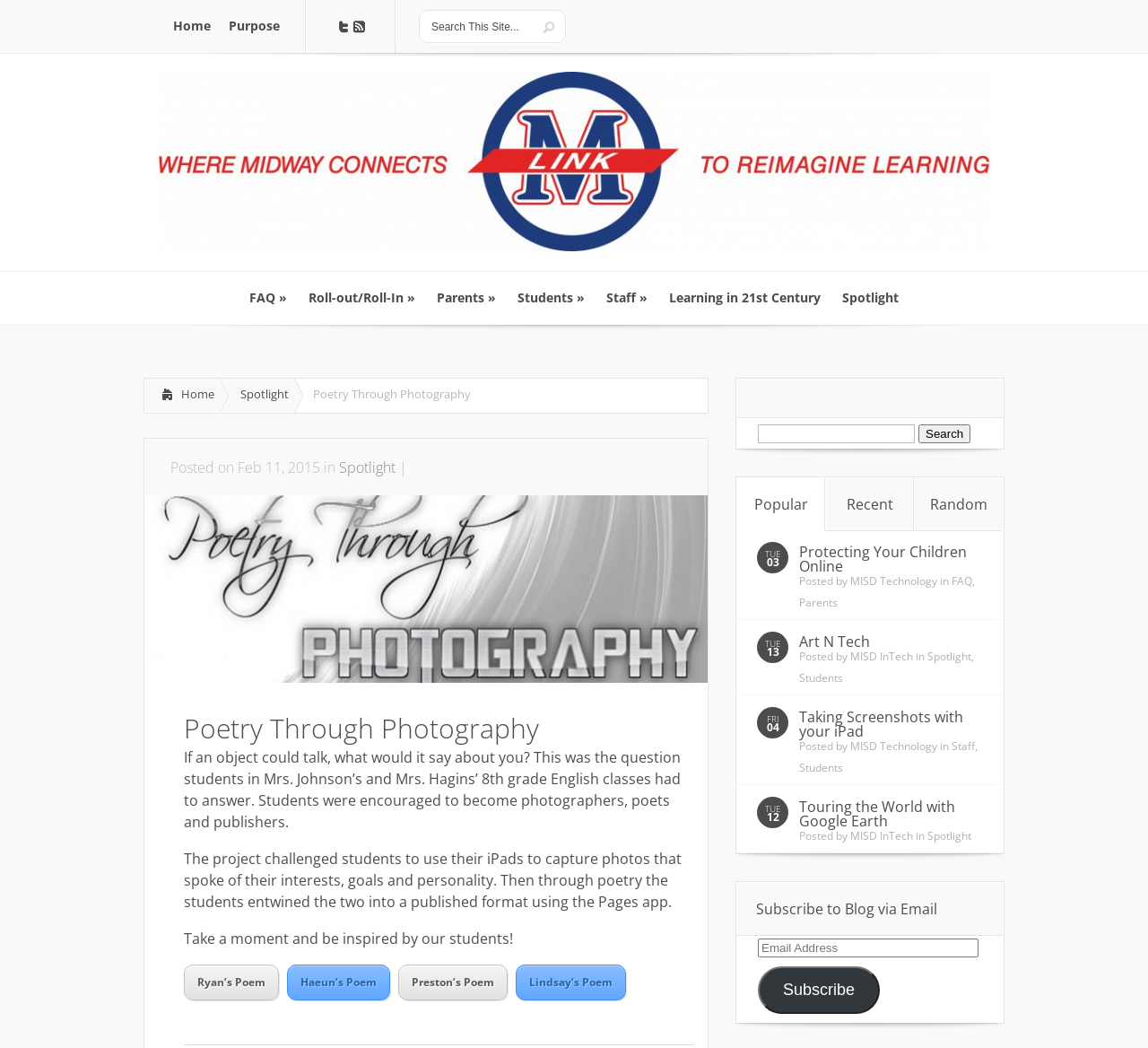What is the title of the third article?
Give a single word or phrase answer based on the content of the image.

Art N Tech